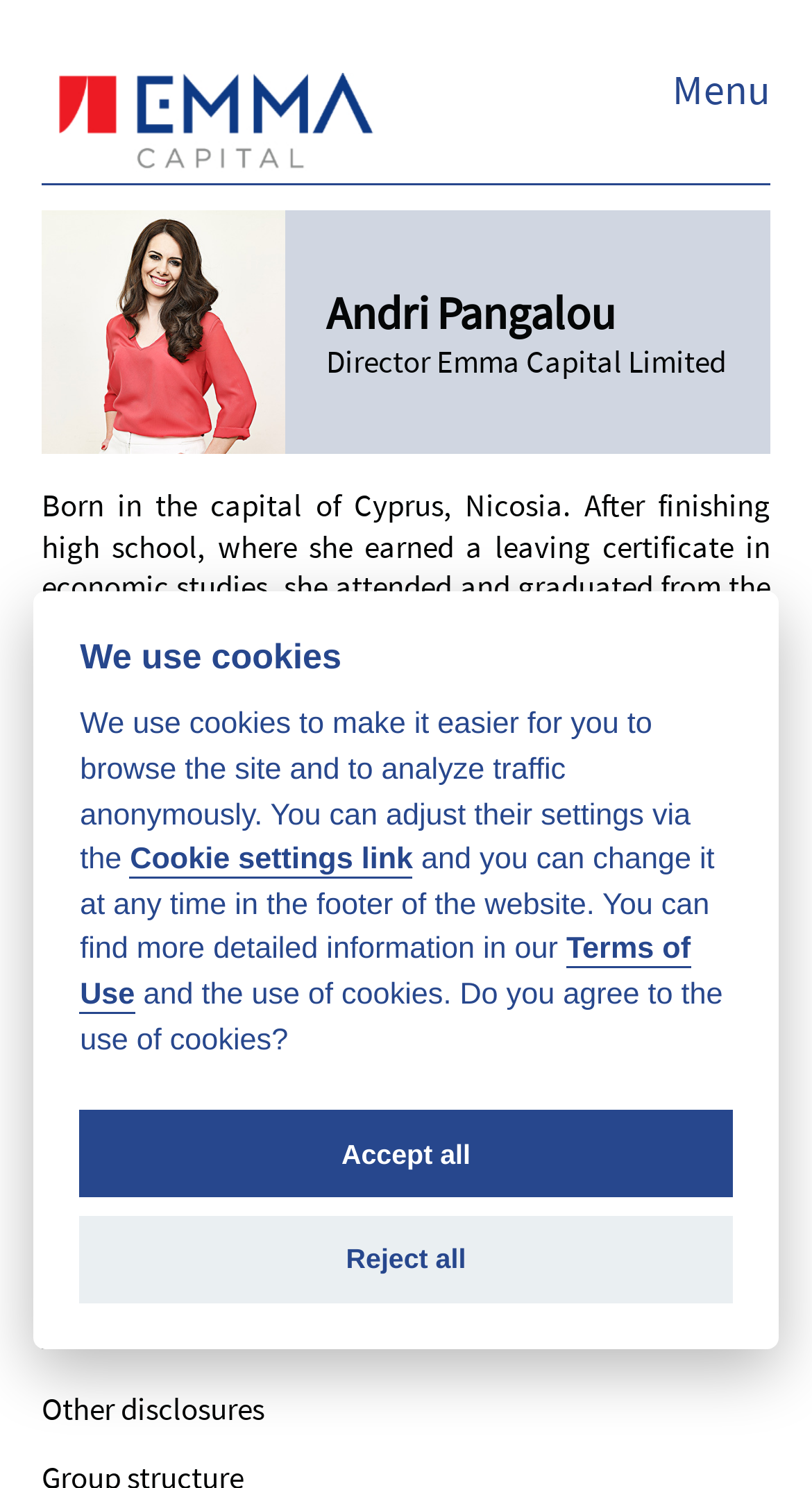Please specify the bounding box coordinates of the clickable region necessary for completing the following instruction: "View the image". The coordinates must consist of four float numbers between 0 and 1, i.e., [left, top, right, bottom].

[0.051, 0.141, 0.35, 0.305]